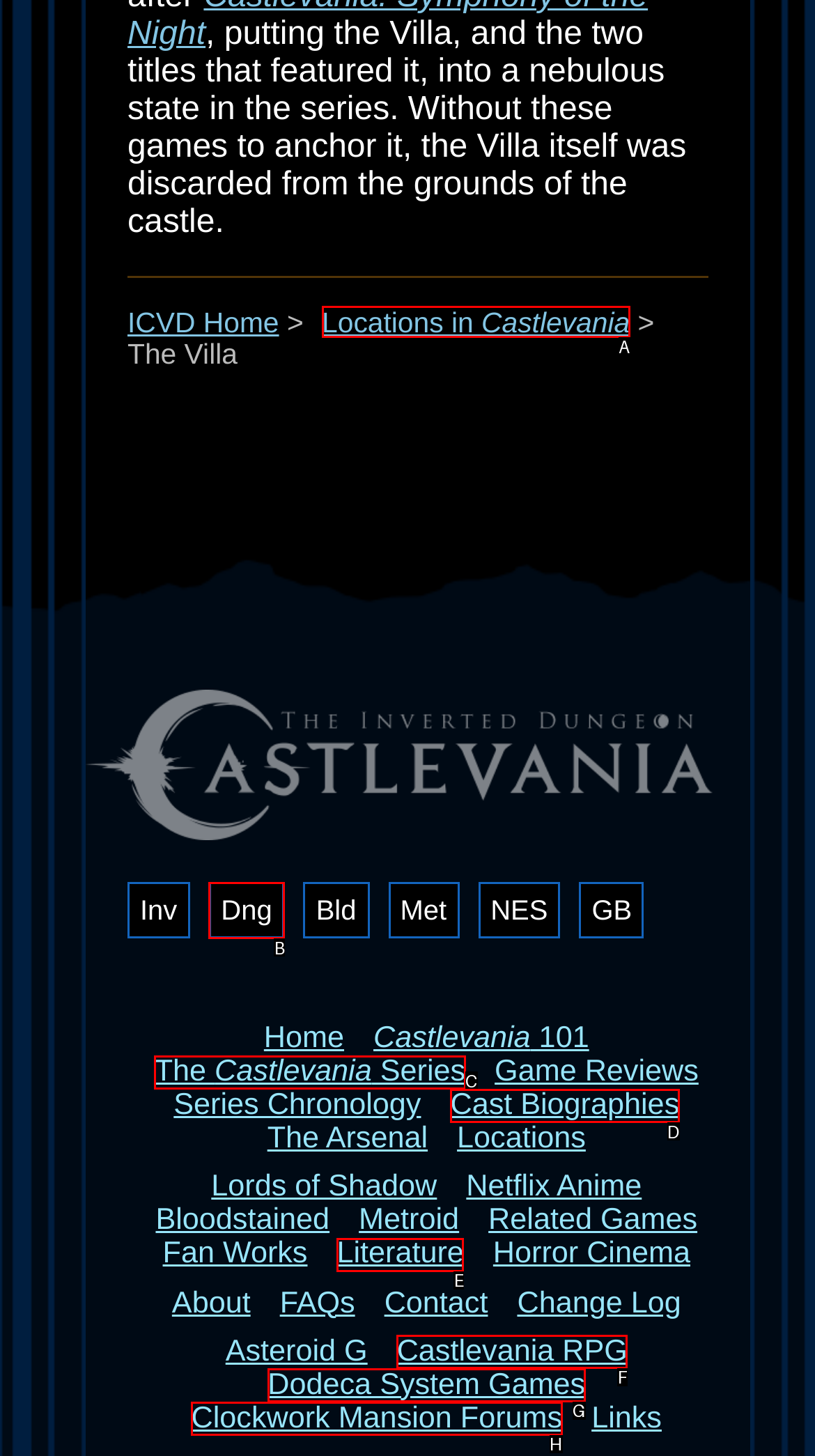Which UI element corresponds to this description: Cast Biographies
Reply with the letter of the correct option.

D